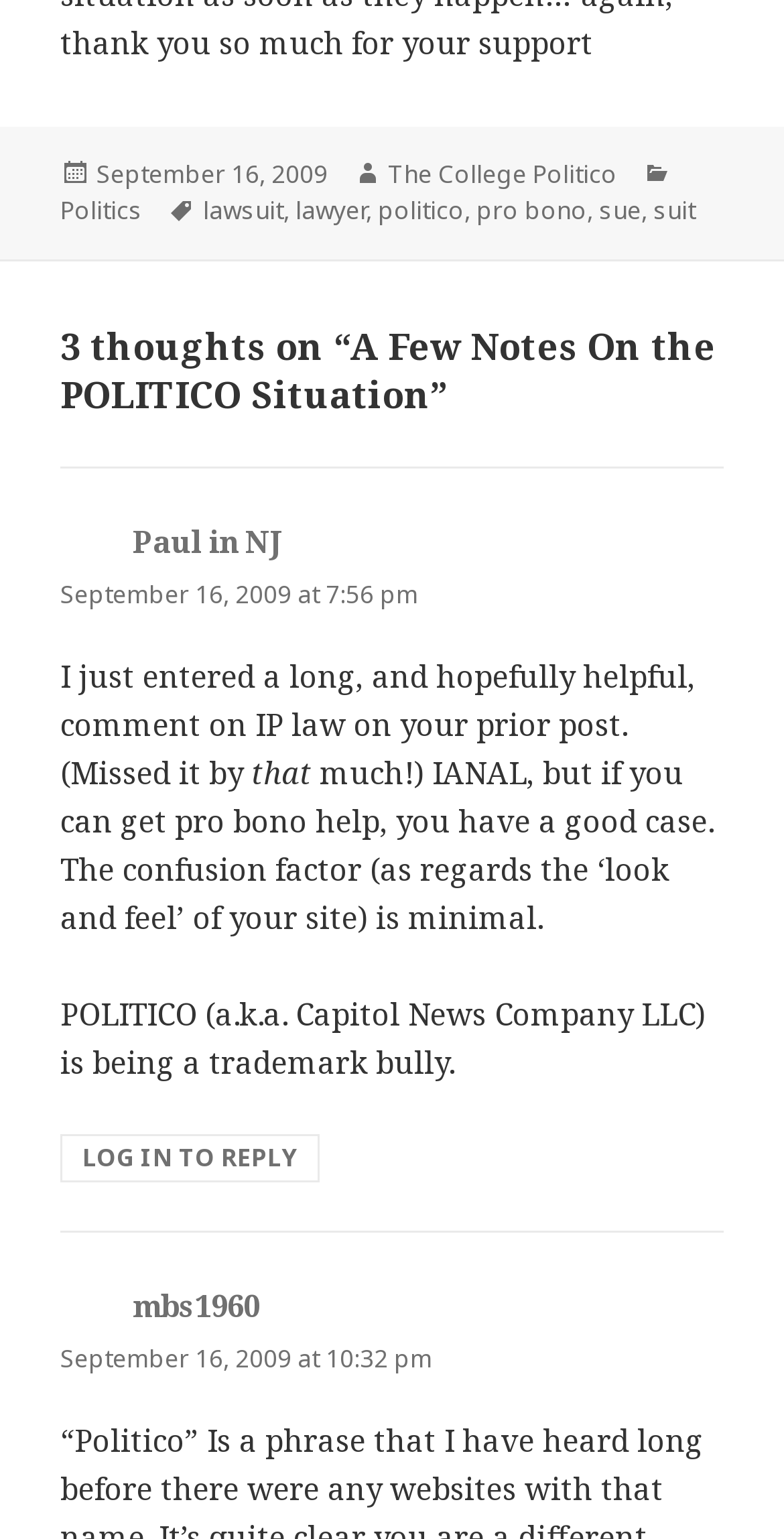Can you find the bounding box coordinates for the UI element given this description: "pro bono"? Provide the coordinates as four float numbers between 0 and 1: [left, top, right, bottom].

[0.608, 0.125, 0.749, 0.149]